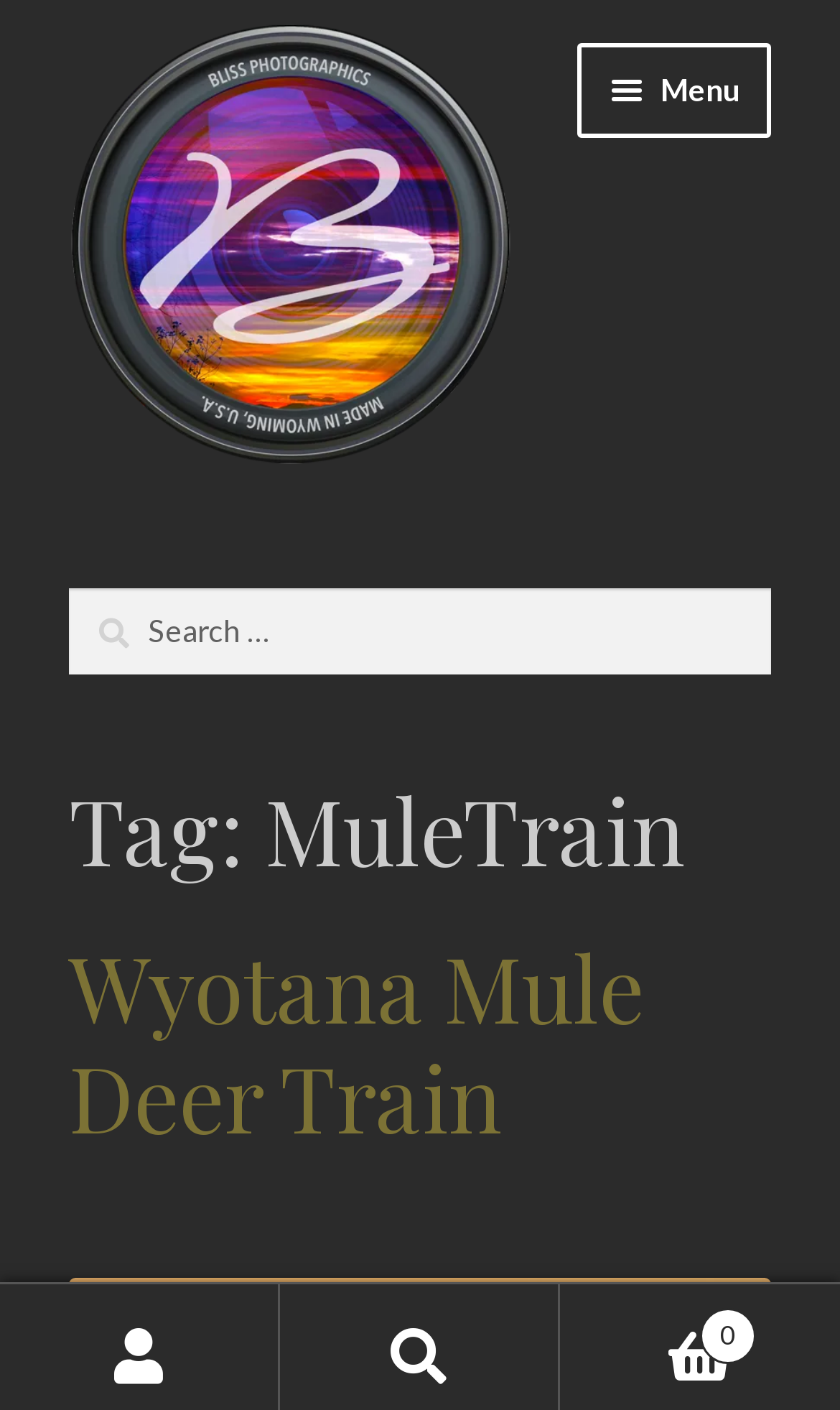Using the information in the image, give a comprehensive answer to the question: 
What is the name of the photography studio?

The name of the photography studio can be found in the link 'Bliss Photographics Wyoming Landscape and Nature Photography' which is located at the top of the page, indicating that the website is related to Bliss Photographics.